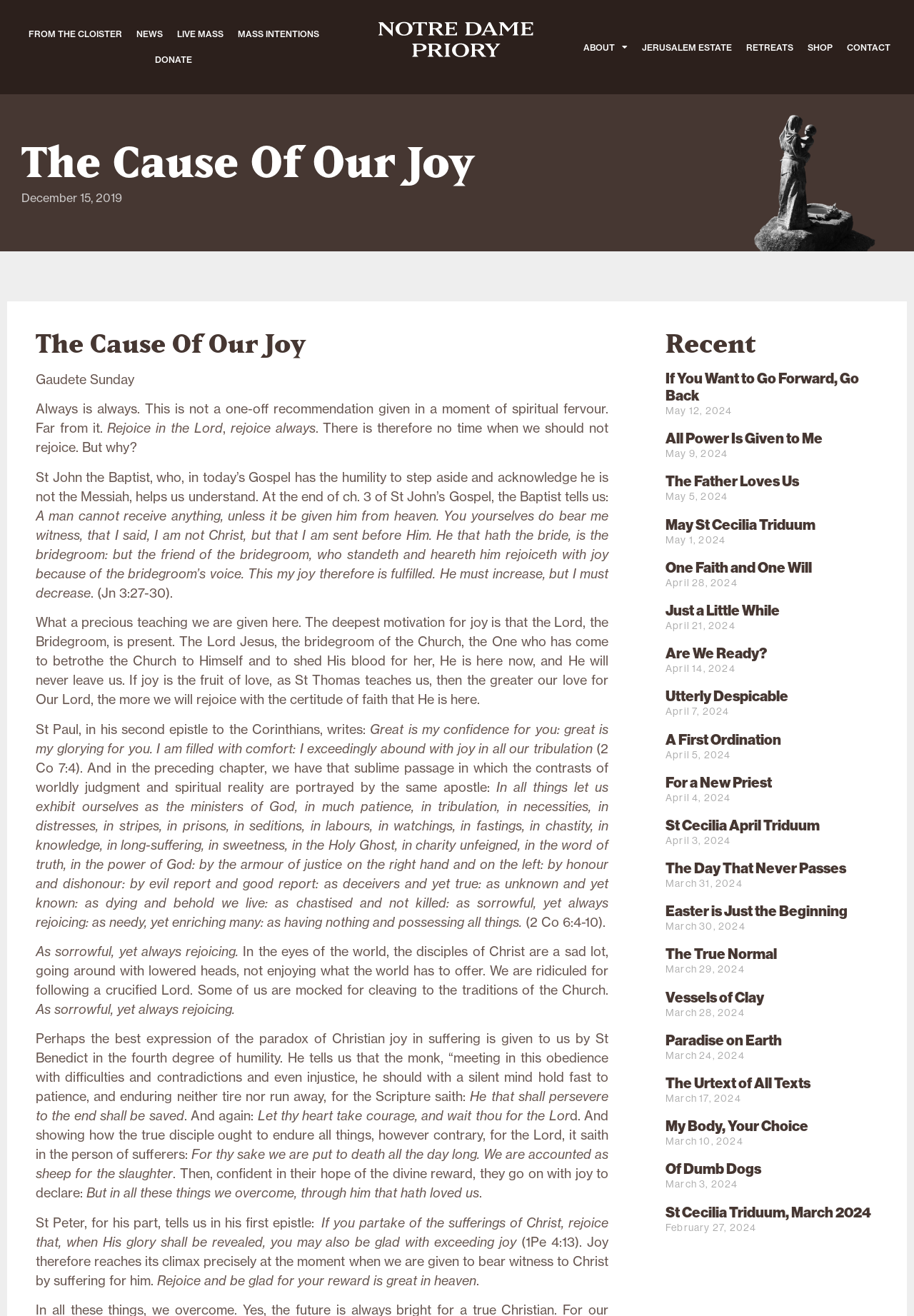Locate the bounding box coordinates of the element that needs to be clicked to carry out the instruction: "Learn more about 'JERUSALEM ESTATE'". The coordinates should be given as four float numbers ranging from 0 to 1, i.e., [left, top, right, bottom].

[0.694, 0.027, 0.809, 0.044]